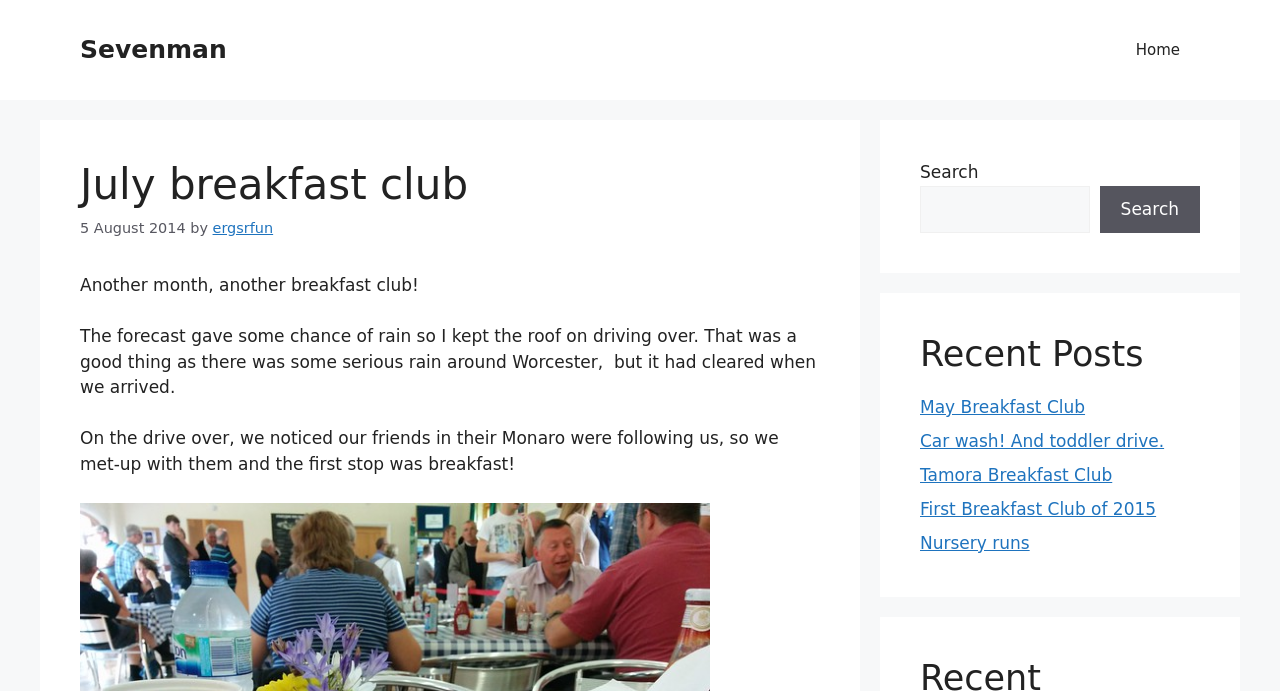What is the author of the blog post?
Answer the question with a single word or phrase by looking at the picture.

ergsrfun